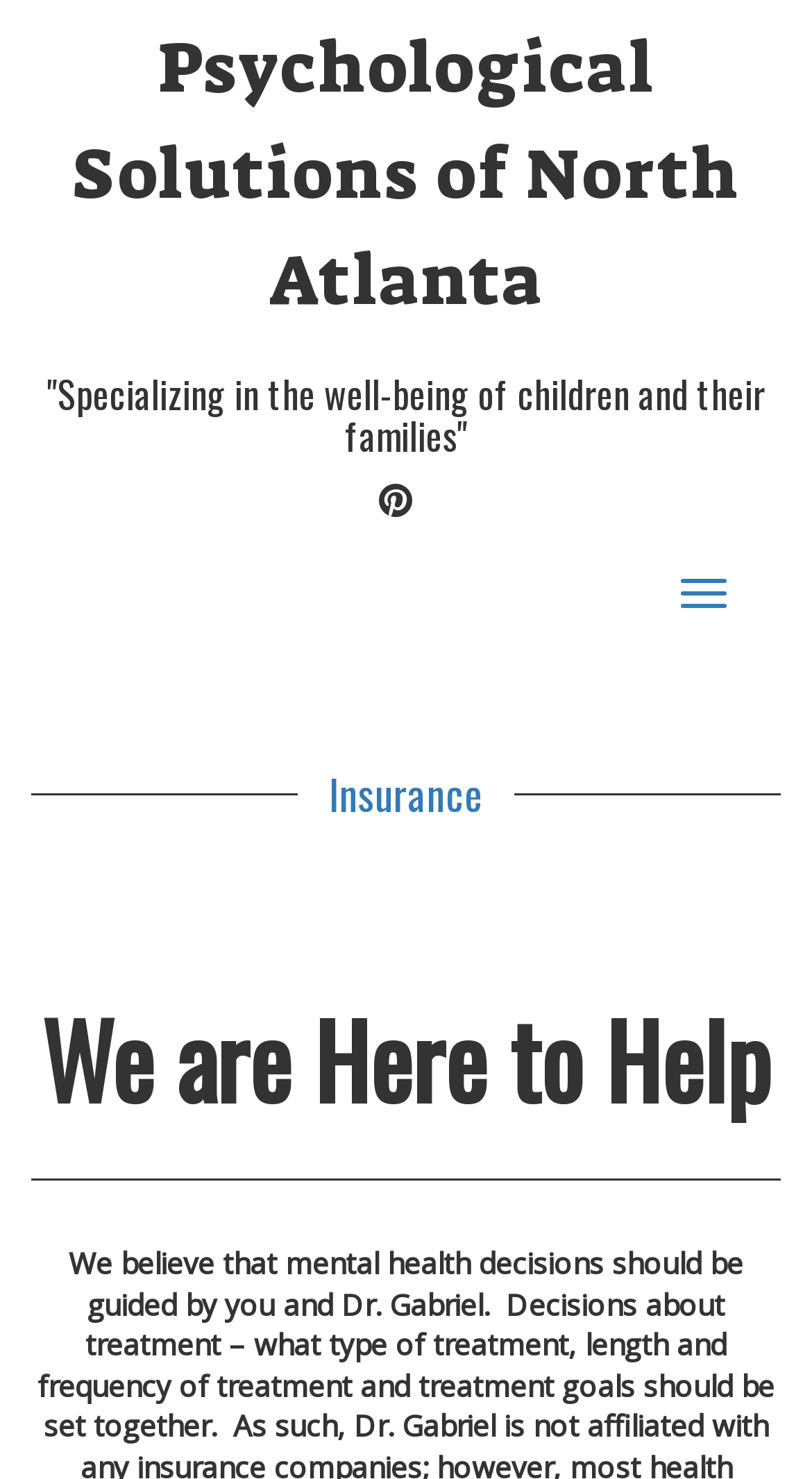Based on the image, please respond to the question with as much detail as possible:
What is the main focus of the website?

Based on the heading 'Specializing in the well-being of children and their families', it can be inferred that the main focus of the website is on the well-being of children and their families.